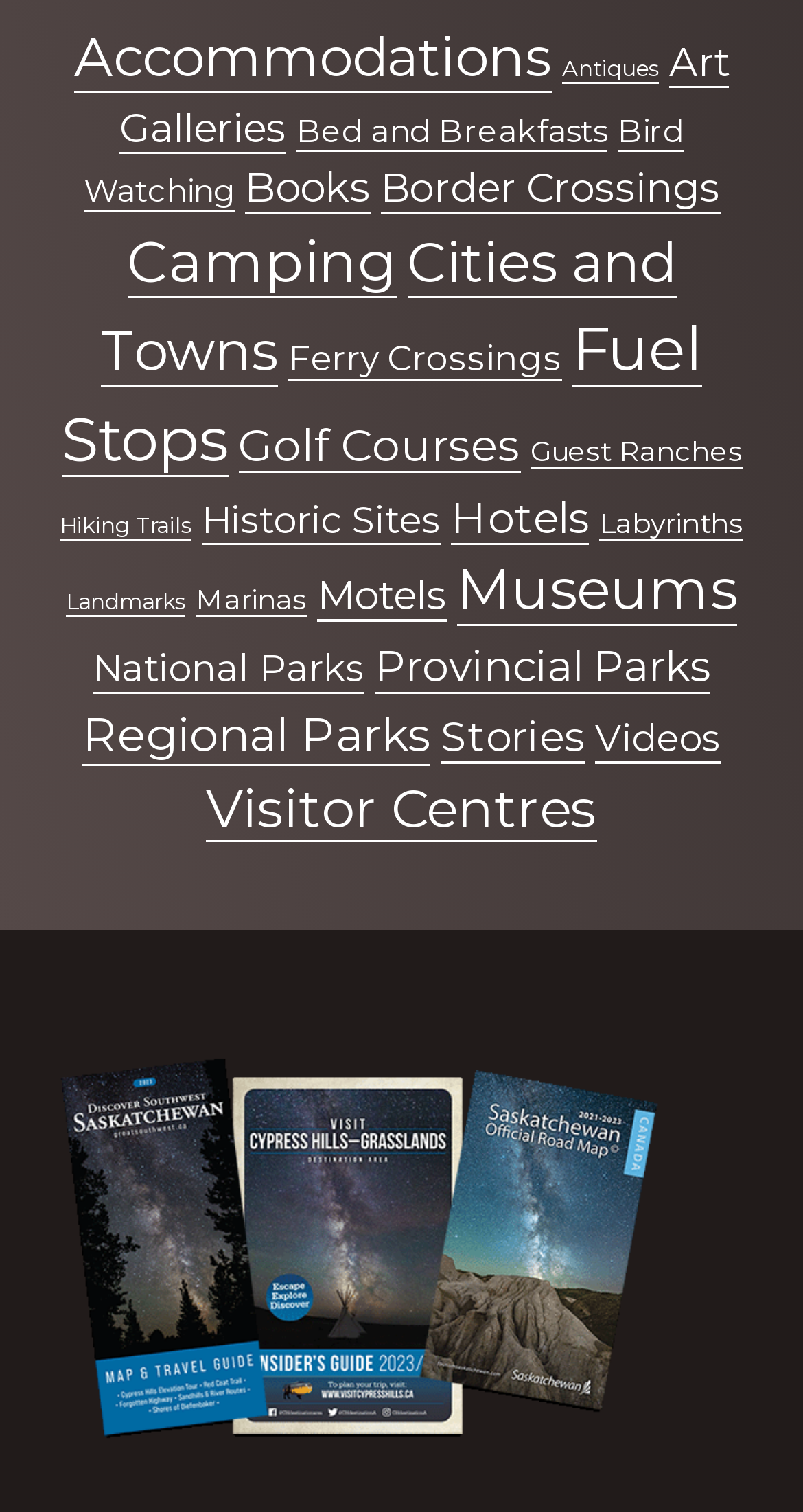Please locate the bounding box coordinates of the element's region that needs to be clicked to follow the instruction: "Get maps and guides for Saskatchewan". The bounding box coordinates should be provided as four float numbers between 0 and 1, i.e., [left, top, right, bottom].

[0.06, 0.937, 0.829, 0.967]